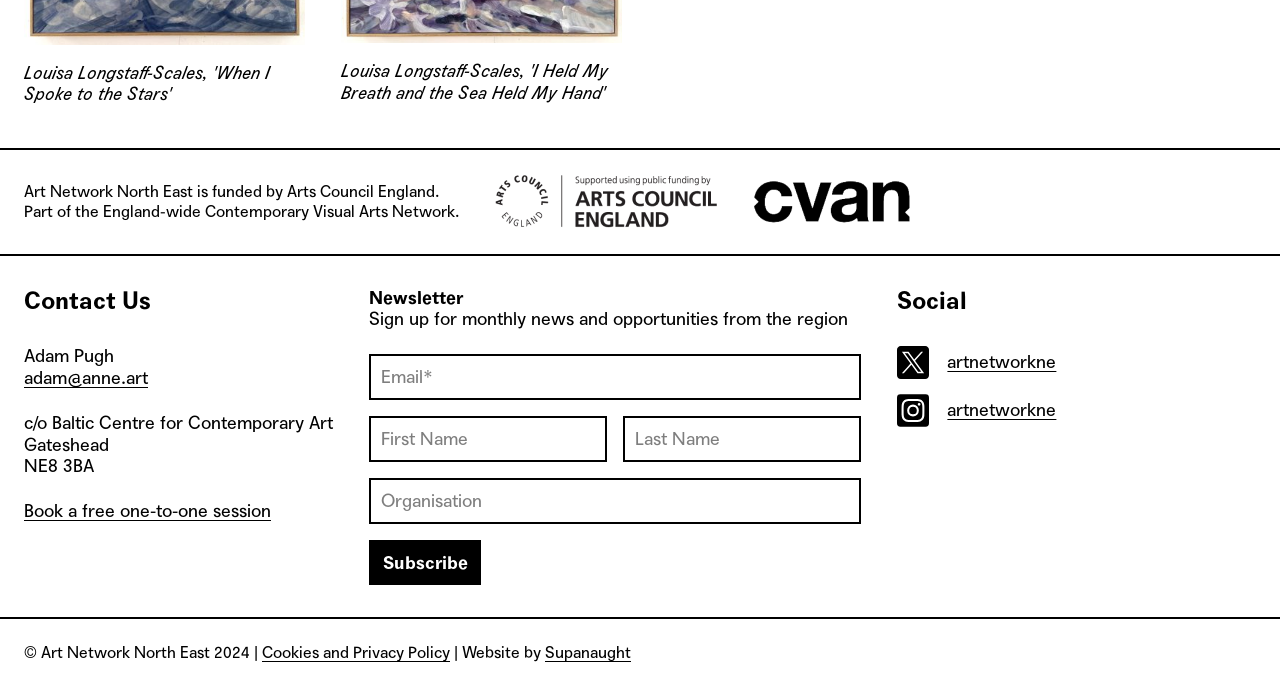Locate the bounding box coordinates of the element that should be clicked to execute the following instruction: "Click the 'Book a free one-to-one session' link".

[0.019, 0.729, 0.212, 0.761]